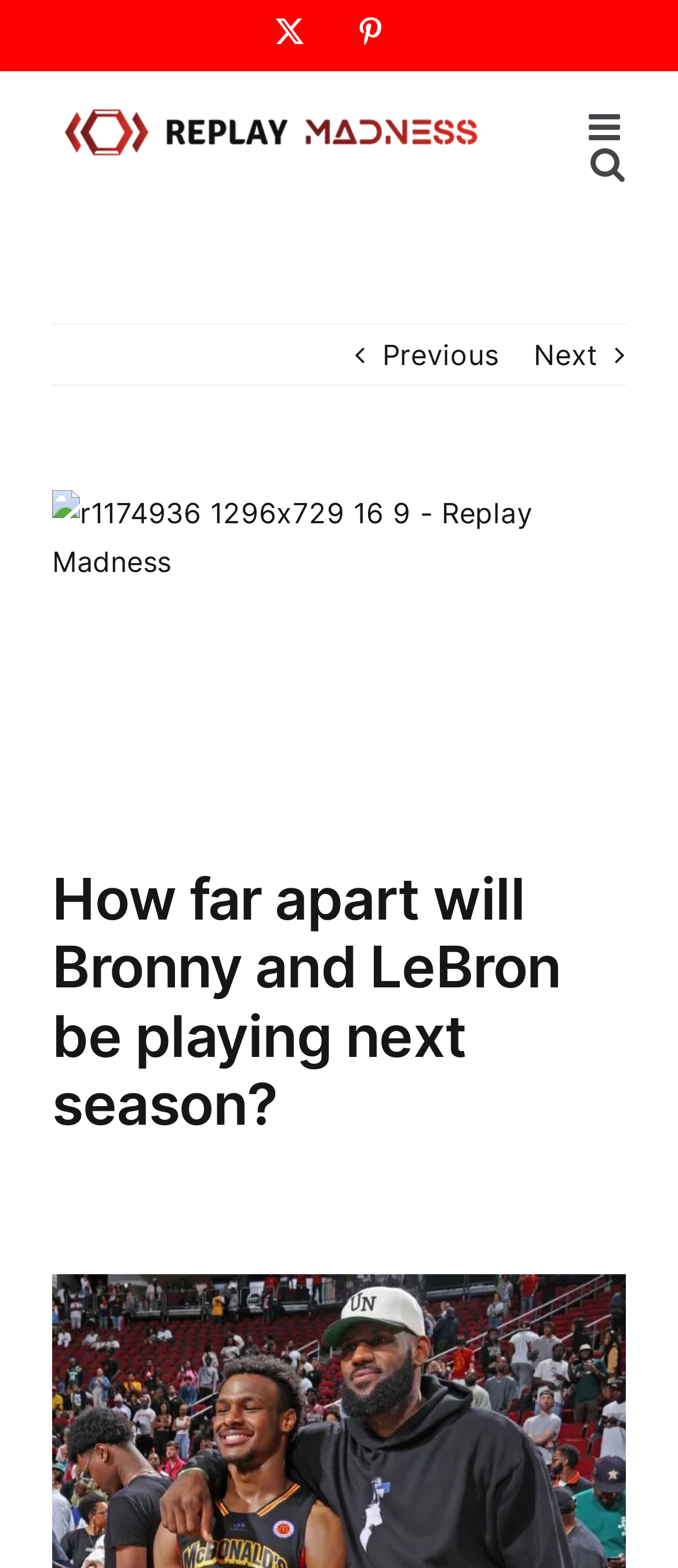Please give a succinct answer to the question in one word or phrase:
What is the direction of the arrow in the 'Next' link?

Right